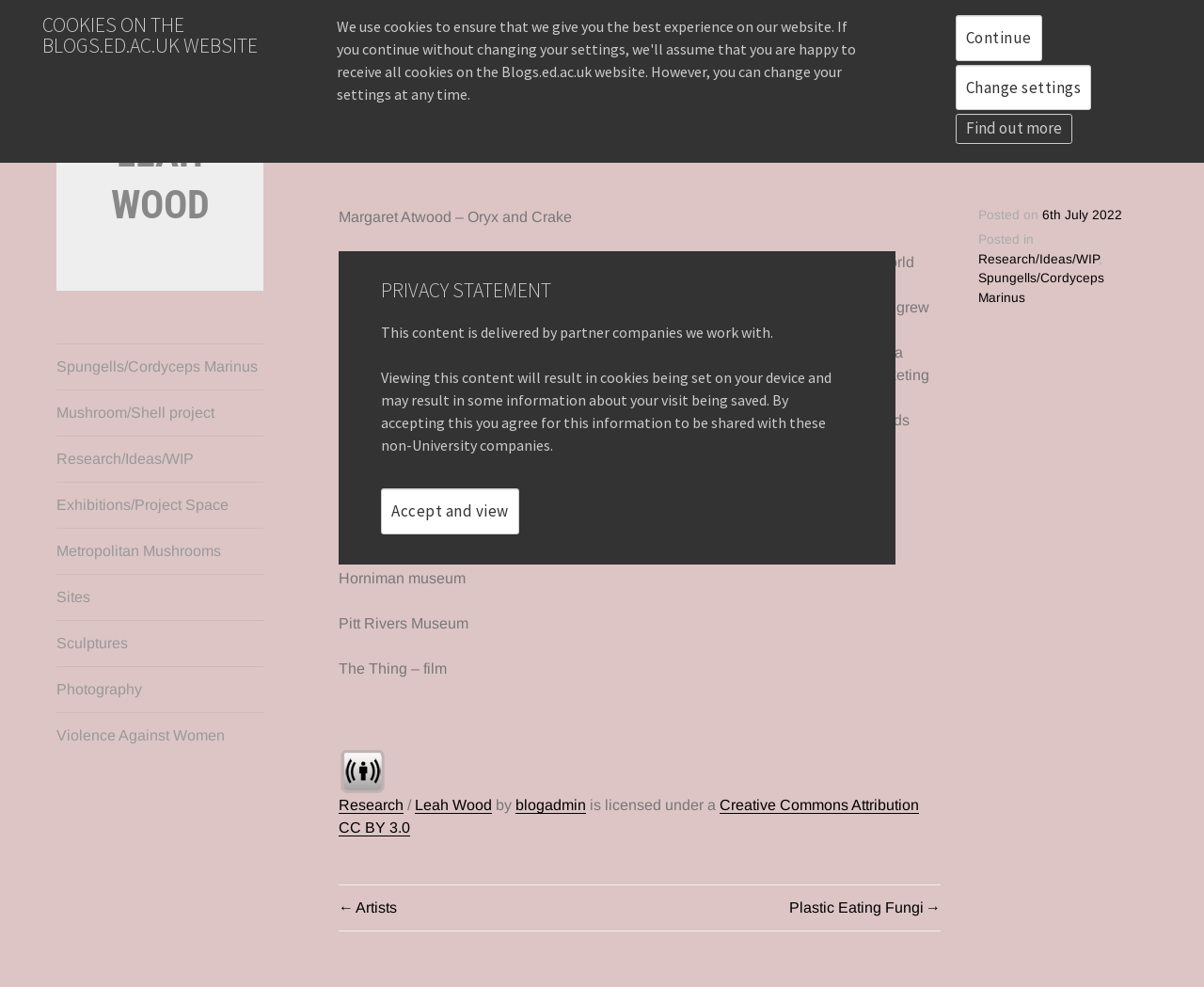What is the name of the film directed by Ben Wheatly?
Based on the image, answer the question in a detailed manner.

The name of the film directed by Ben Wheatly can be found in the text 'In the Earth – film directed by Ben Wheatly' which is a sub-element of the article element.